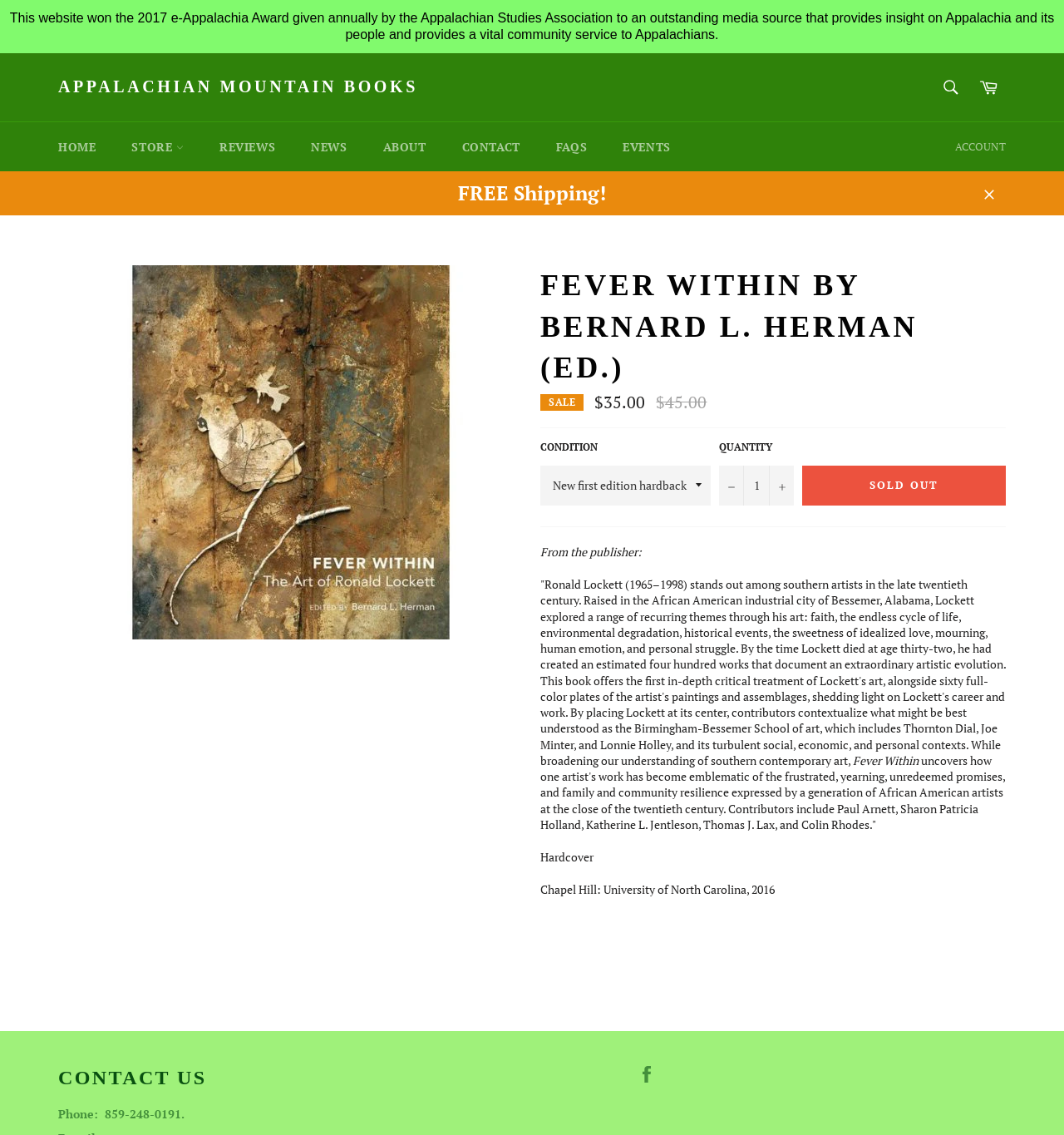Identify the bounding box coordinates of the clickable region required to complete the instruction: "Explore the benefits of mobile apps in the healthcare industry". The coordinates should be given as four float numbers within the range of 0 and 1, i.e., [left, top, right, bottom].

None